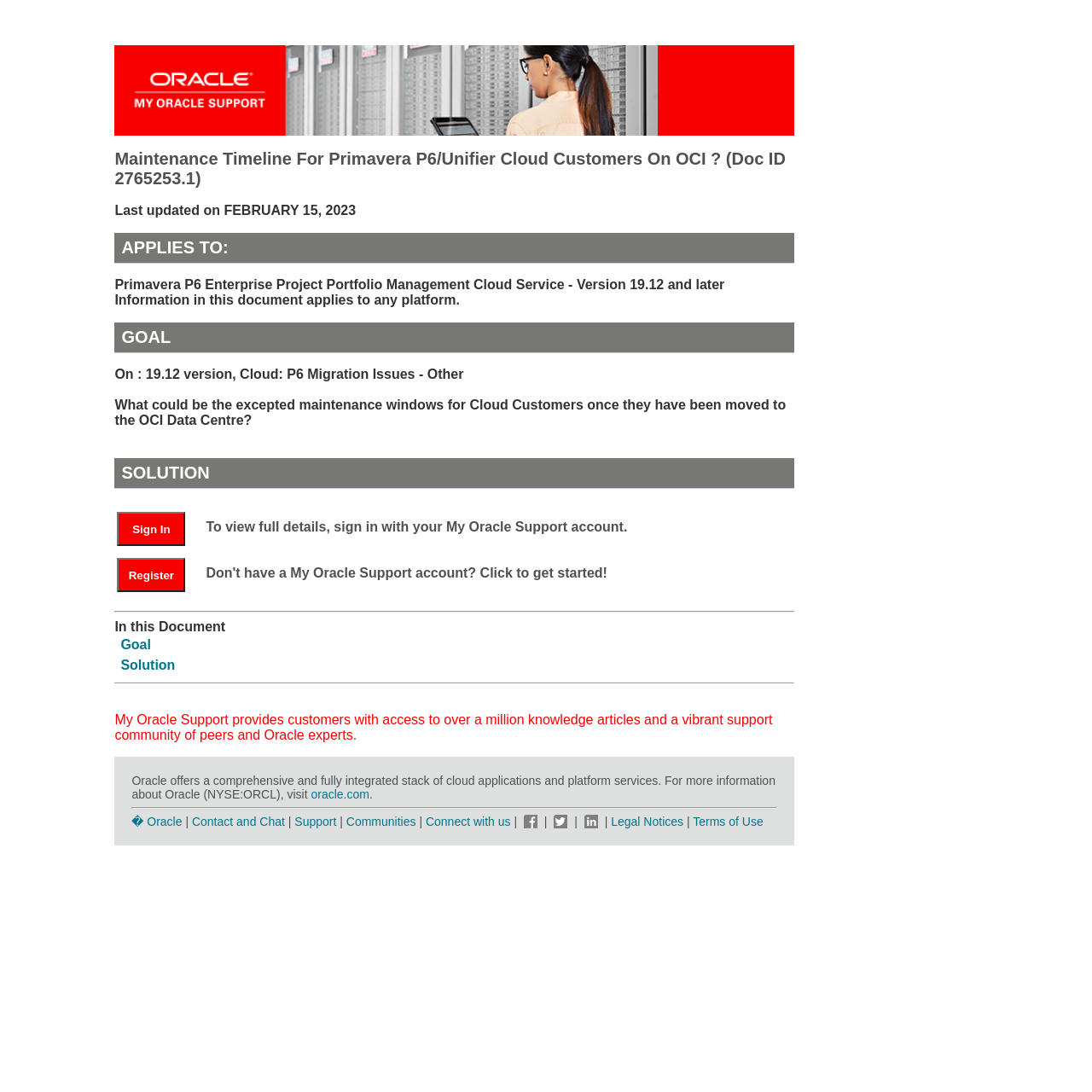Provide a thorough description of this webpage.

This webpage is about the maintenance timeline for Primavera P6/Unifier Cloud customers on Oracle Cloud Infrastructure (OCI). At the top, there is a banner with the title "My Oracle Support" and an image. Below the banner, the title "Maintenance Timeline For Primavera P6/Unifier Cloud Customers On OCI? (Doc ID 2765253.1)" is displayed. The last updated date, "FEBRUARY 15, 2023", is shown below the title.

The page is divided into sections, including "APPLIES TO:", "GOAL", and "SOLUTION". In the "APPLIES TO:" section, the text "Primavera P6 Enterprise Project Portfolio Management Cloud Service - Version 19.12 and later" is displayed. The "GOAL" section contains the text "On : 19.12 version, Cloud: P6 Migration Issues - Other" and "What could be the excepted maintenance windows for Cloud Customers once they have been moved to the OCI Data Centre?".

In the "SOLUTION" section, there is a table with two rows. The first row contains a "Sign In" button and a link to sign in with a My Oracle Support account. The second row contains a "Register" button and a link to register for a My Oracle Support account.

Below the table, there is a horizontal separator line. The "In this Document" section contains two tables with links to "Goal" and "Solution". Another horizontal separator line is displayed below the tables.

The page also contains a section with a description of My Oracle Support, which provides customers with access to over a million knowledge articles and a vibrant support community.

At the bottom of the page, there is a footer section with links to Oracle's website, contact and chat support, communities, and social media platforms such as Facebook, Twitter, and LinkedIn. There are also links to legal notices and terms of use.